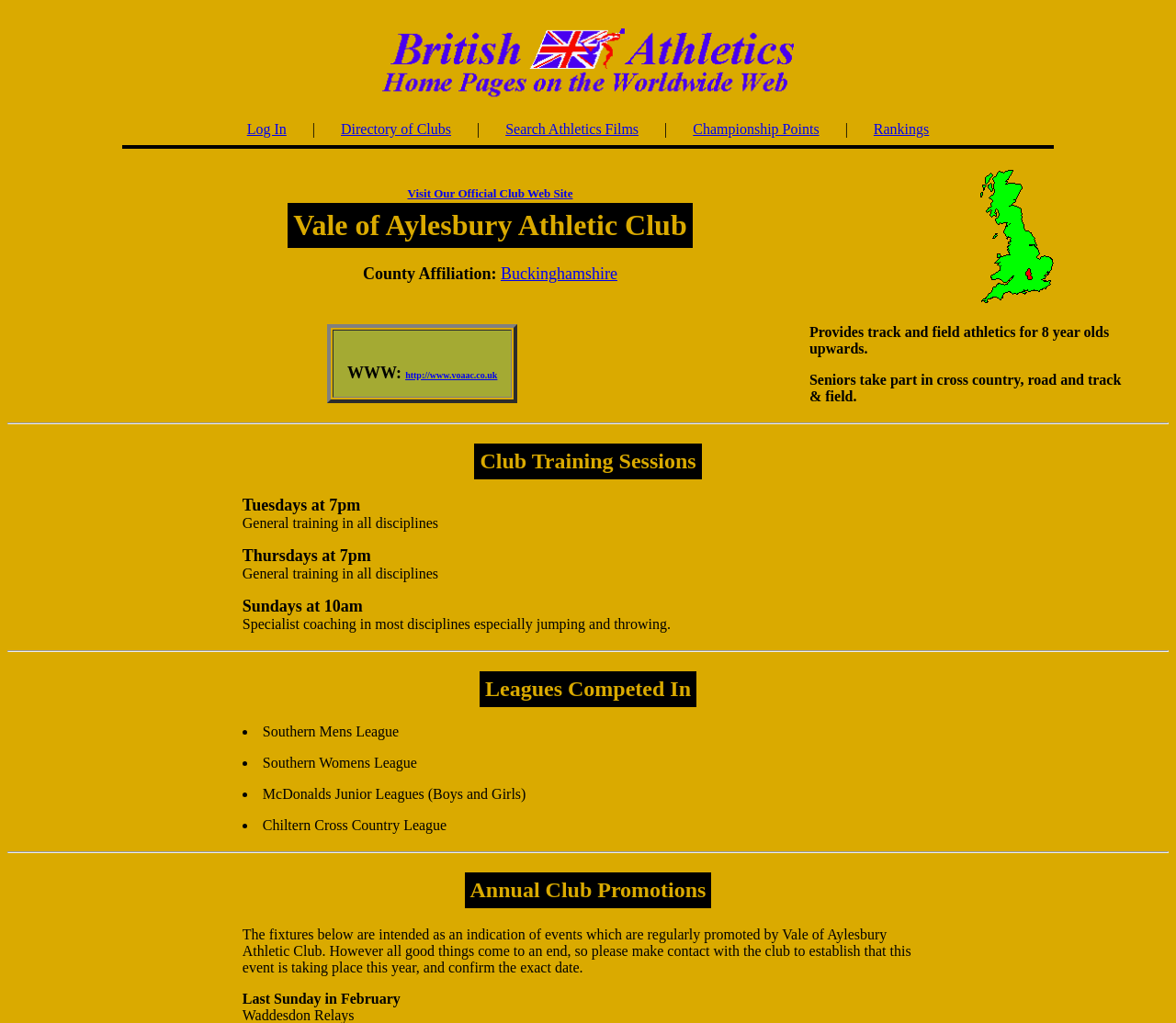Can you specify the bounding box coordinates for the region that should be clicked to fulfill this instruction: "Search for athletics films".

[0.43, 0.118, 0.543, 0.134]